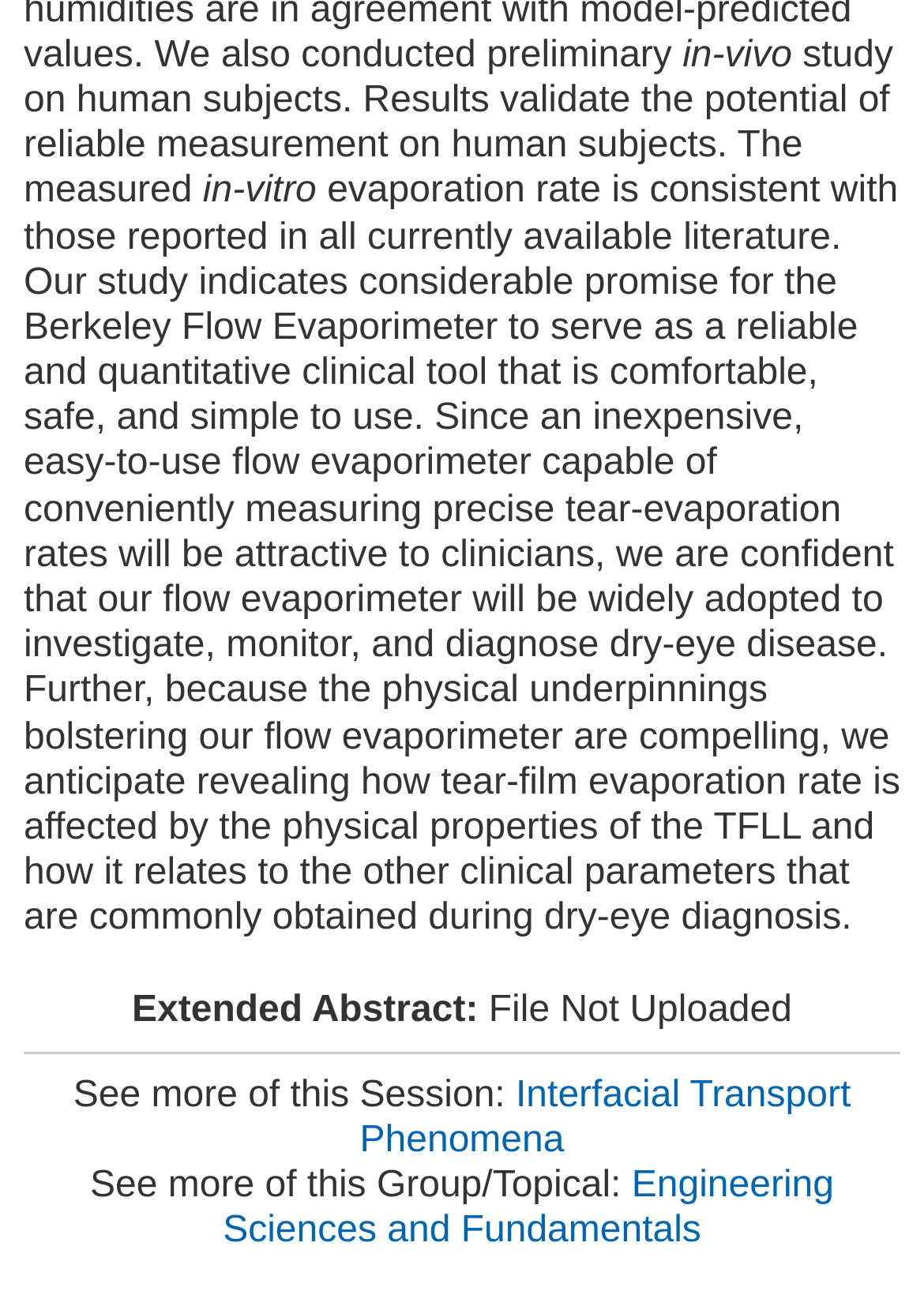What is the topic of the study?
Please provide a detailed answer to the question.

The topic of the study can be inferred from the text, which mentions 'tear-evaporation rates' and 'dry-eye diagnosis', indicating that the study is related to dry-eye disease.